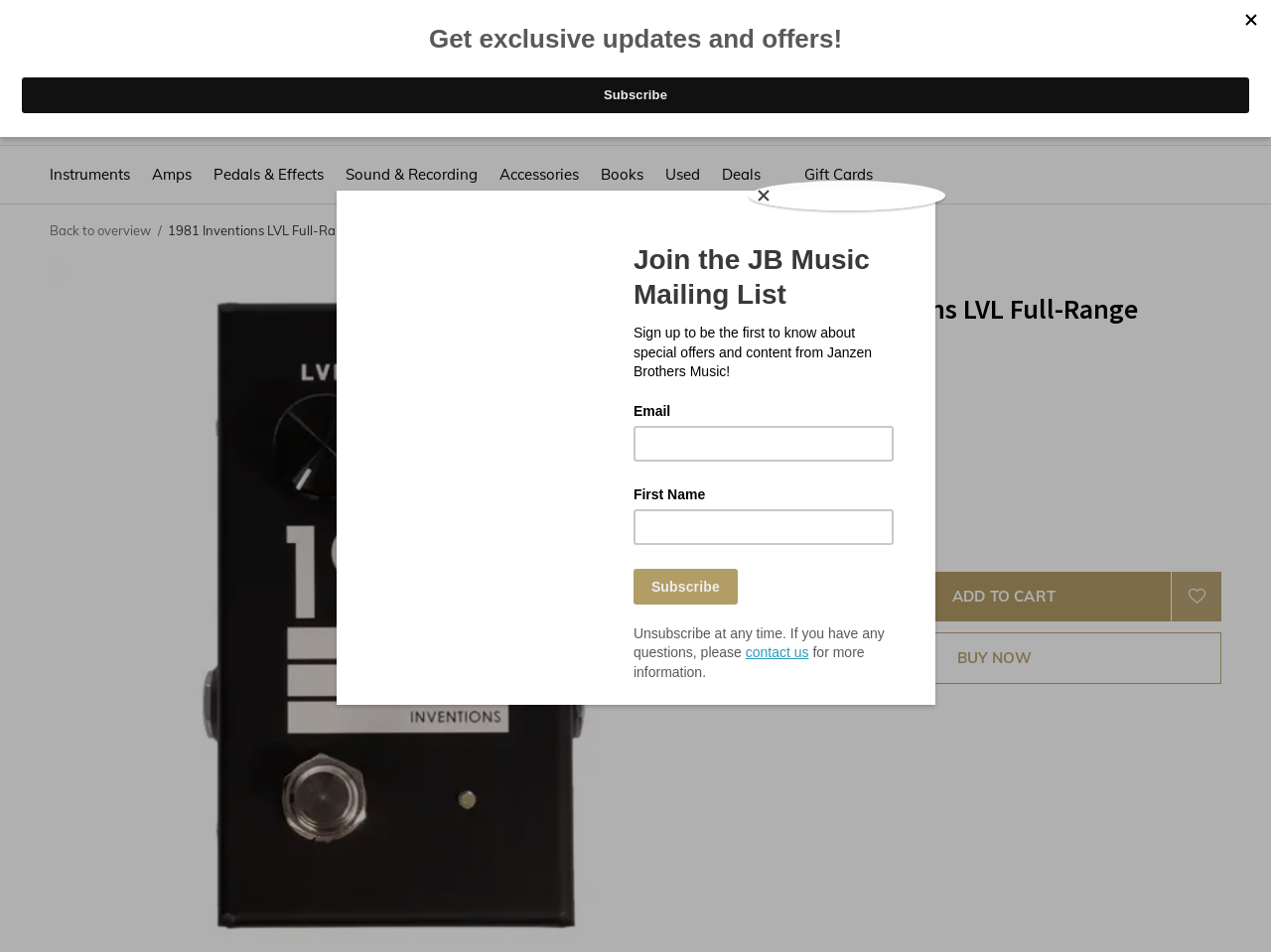Please find the main title text of this webpage.

1981 Inventions LVL Full-Range Overdriver